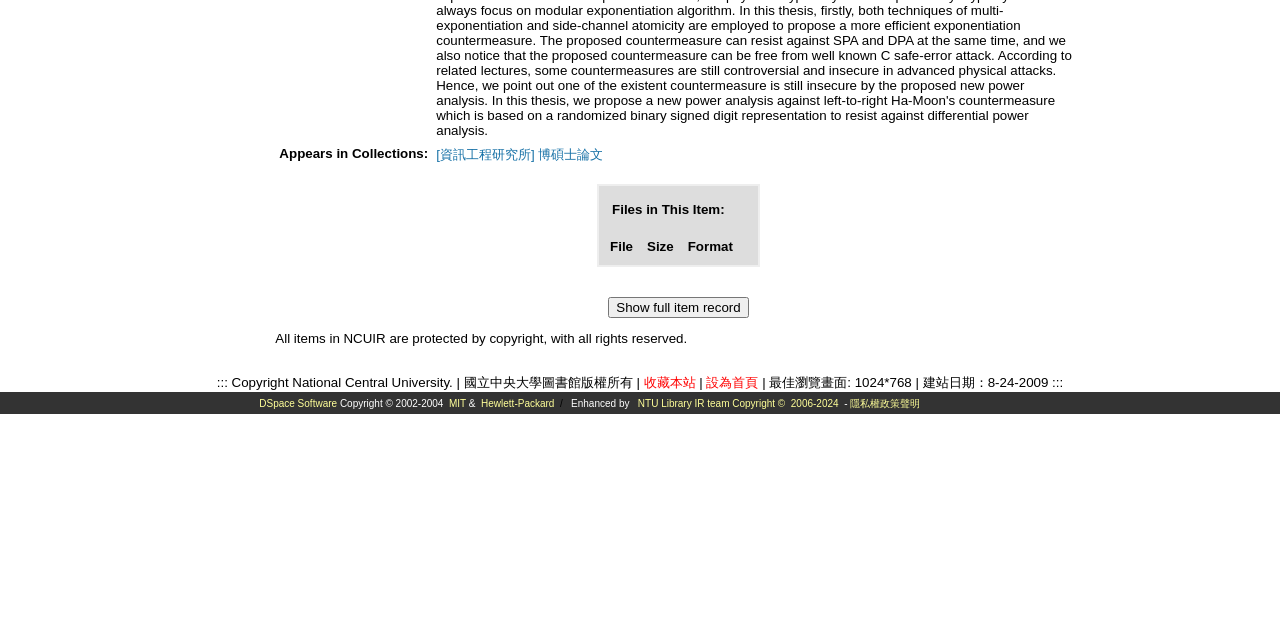Determine the bounding box coordinates for the HTML element described here: "DSpace Software".

[0.203, 0.62, 0.263, 0.637]